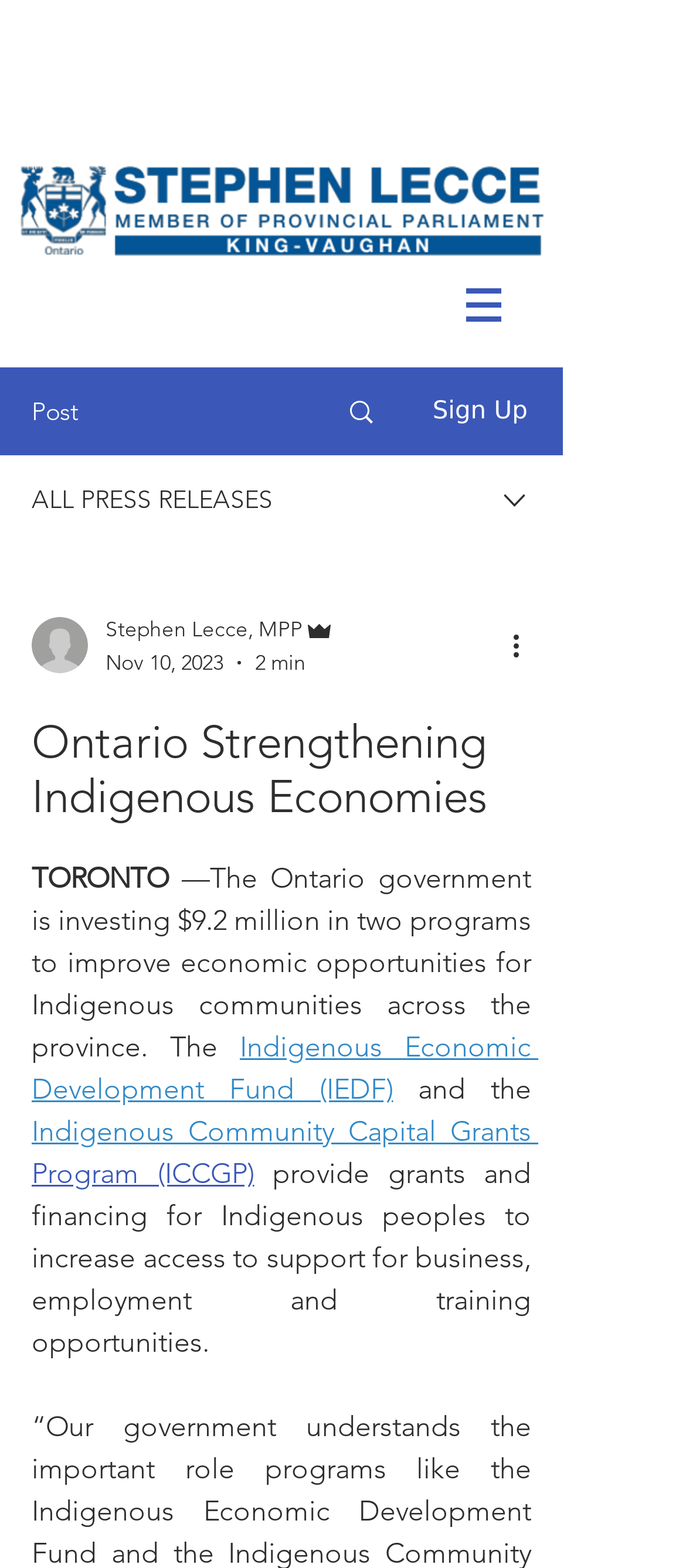Respond to the question below with a single word or phrase:
What is the name of the first program mentioned in the article?

Indigenous Economic Development Fund (IEDF)